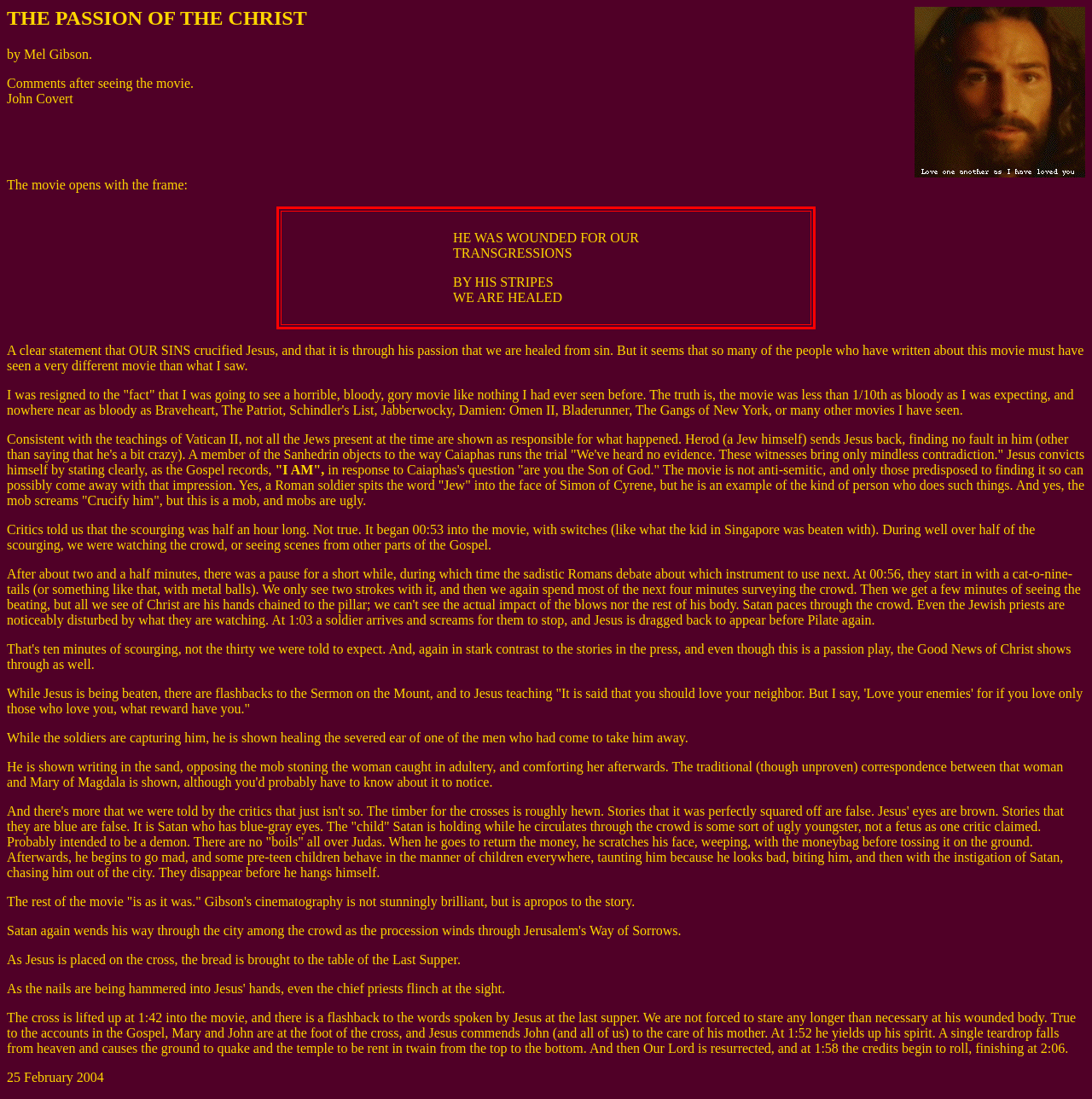What happens to Judas after he returns the money?
Based on the screenshot, answer the question with a single word or phrase.

he goes mad